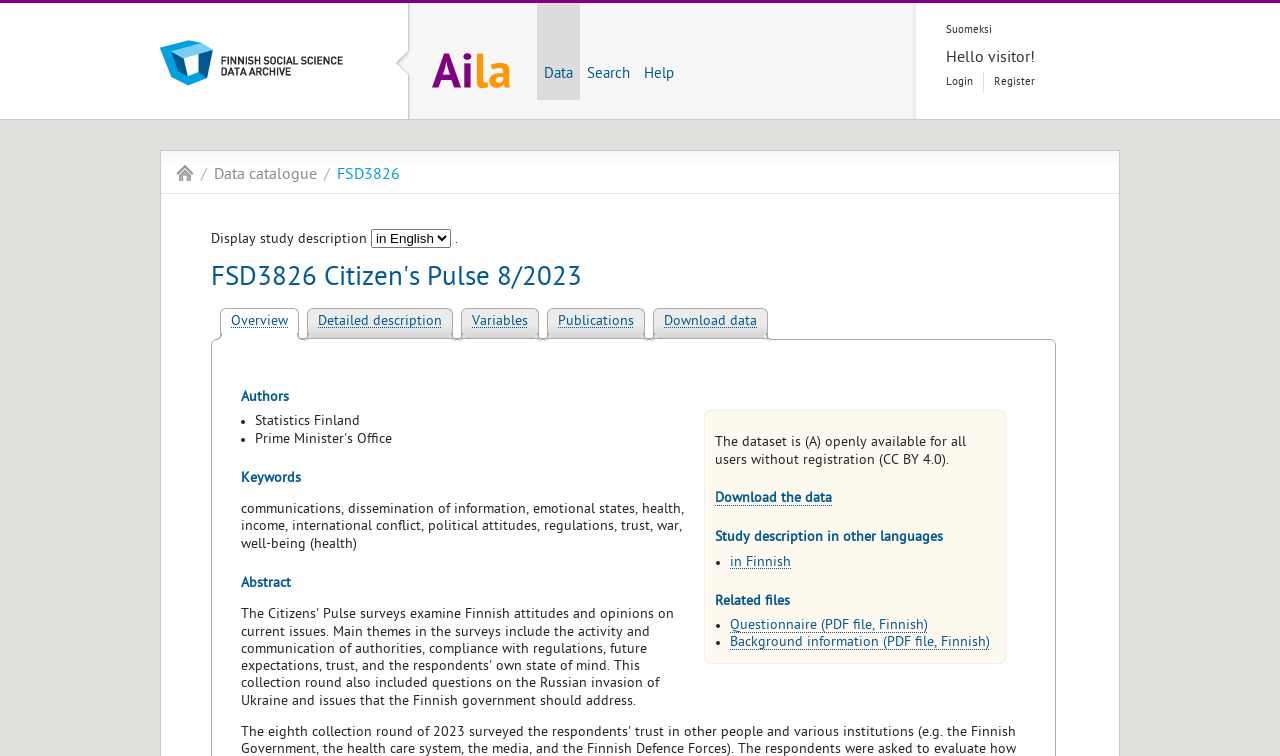Locate the bounding box coordinates of the region to be clicked to comply with the following instruction: "View the detailed description of the study". The coordinates must be four float numbers between 0 and 1, in the form [left, top, right, bottom].

[0.248, 0.415, 0.345, 0.438]